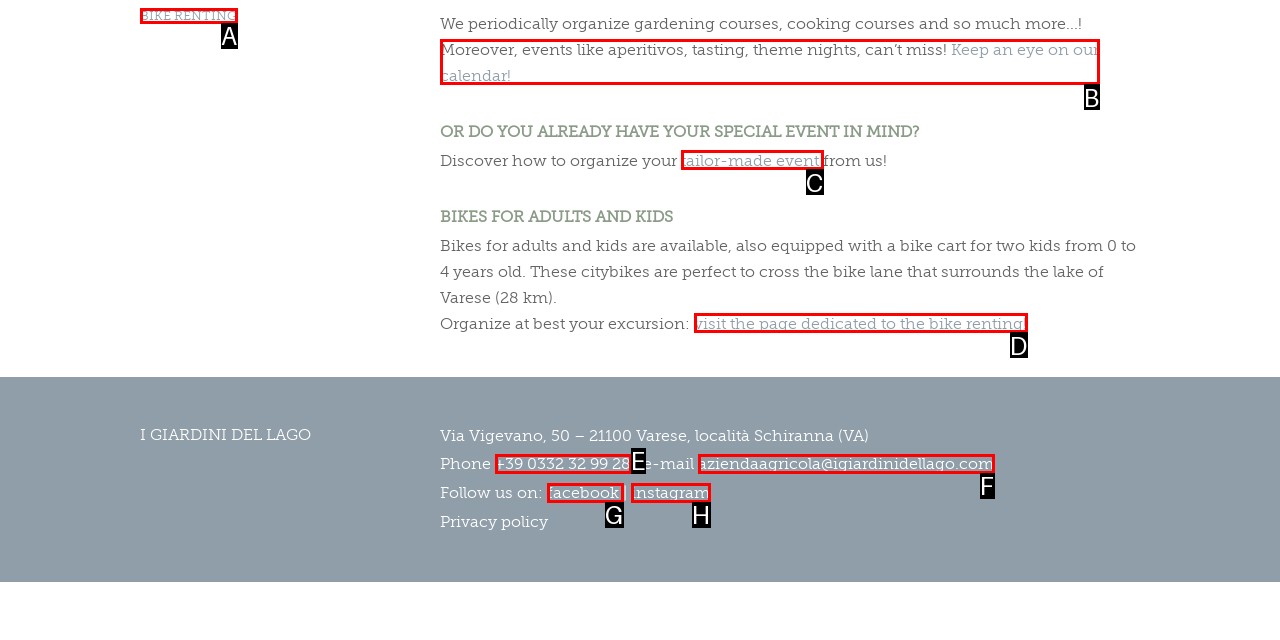Based on the description: BIKE RENTING, find the HTML element that matches it. Provide your answer as the letter of the chosen option.

A